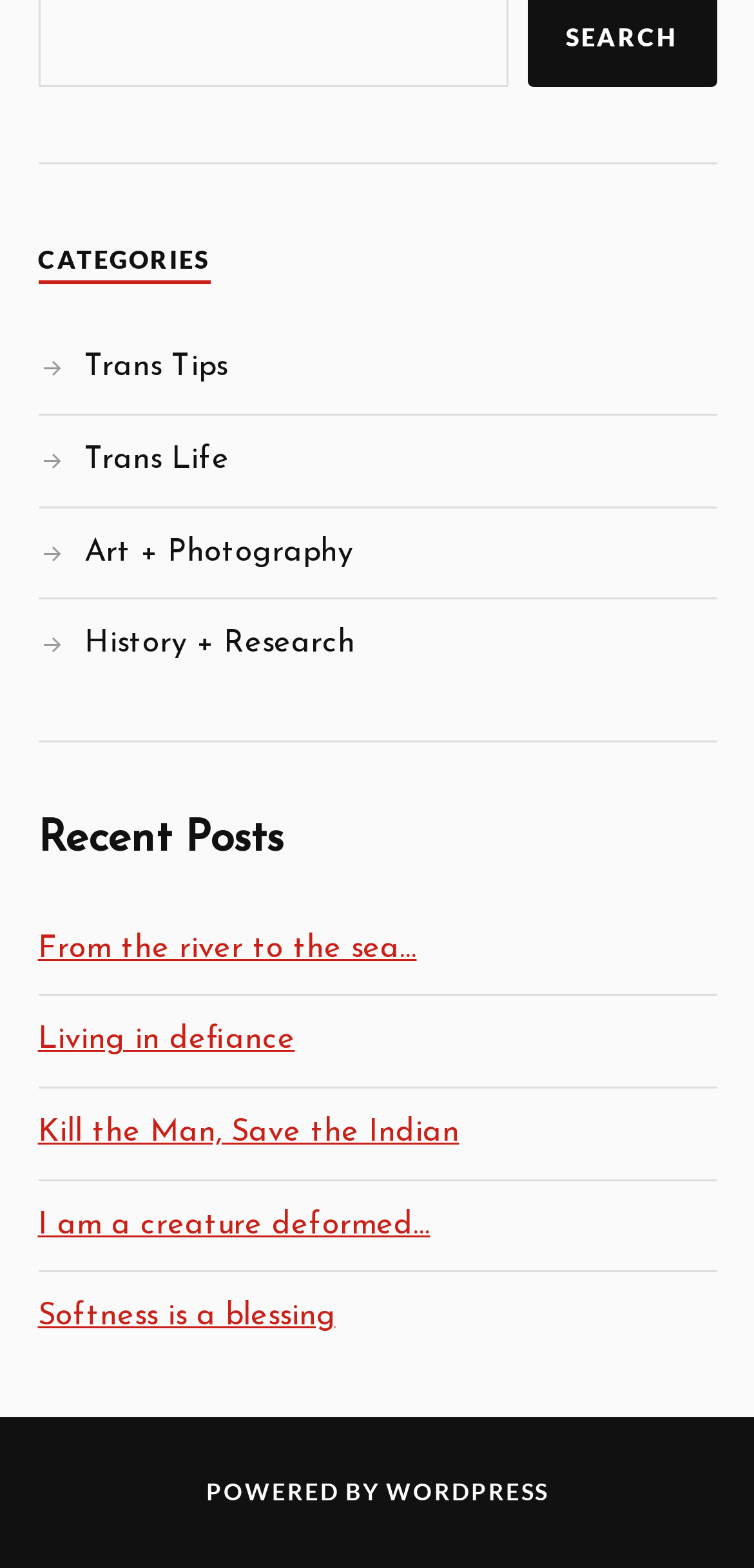Determine the bounding box coordinates of the clickable region to carry out the instruction: "go to previous post".

None